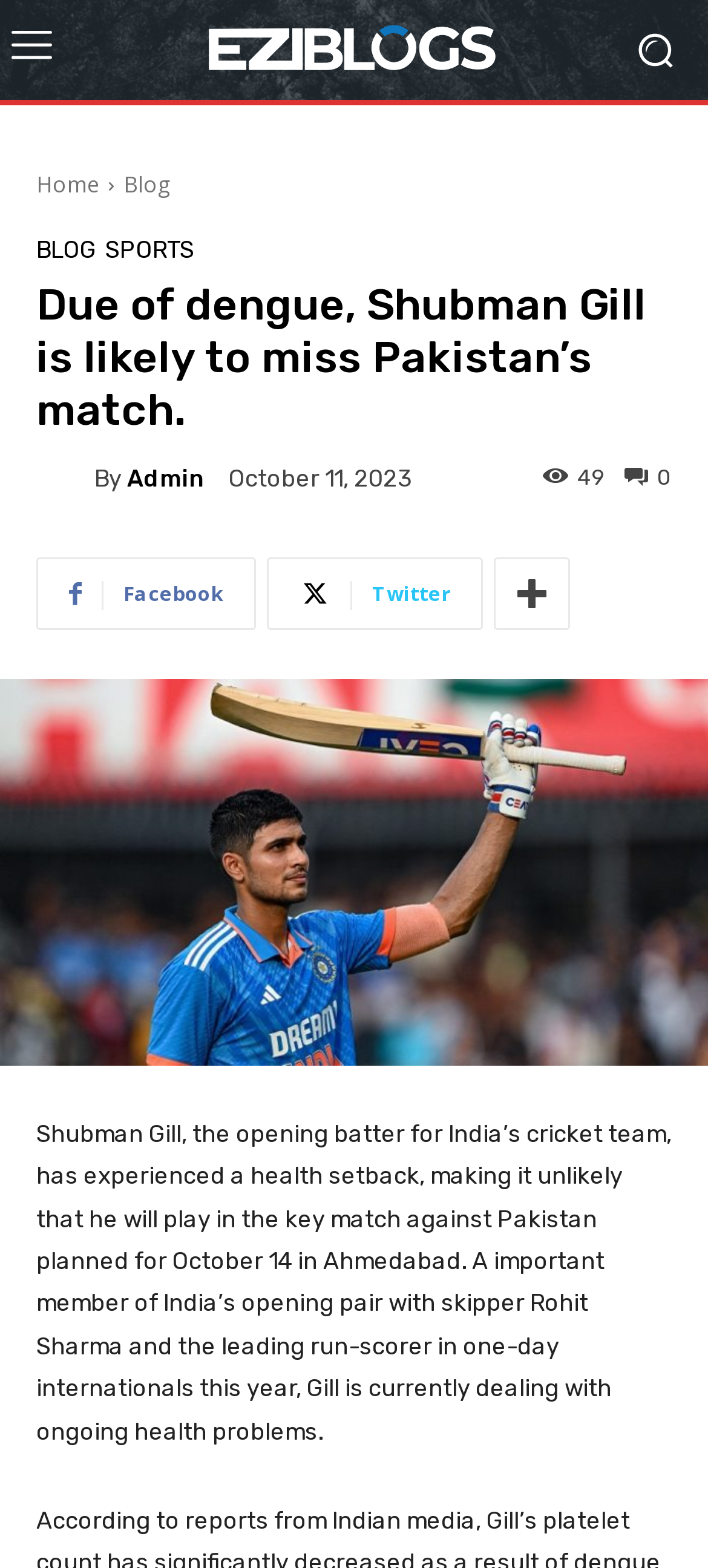Respond to the question below with a concise word or phrase:
What is the current health issue of Shubman Gill?

Dengue